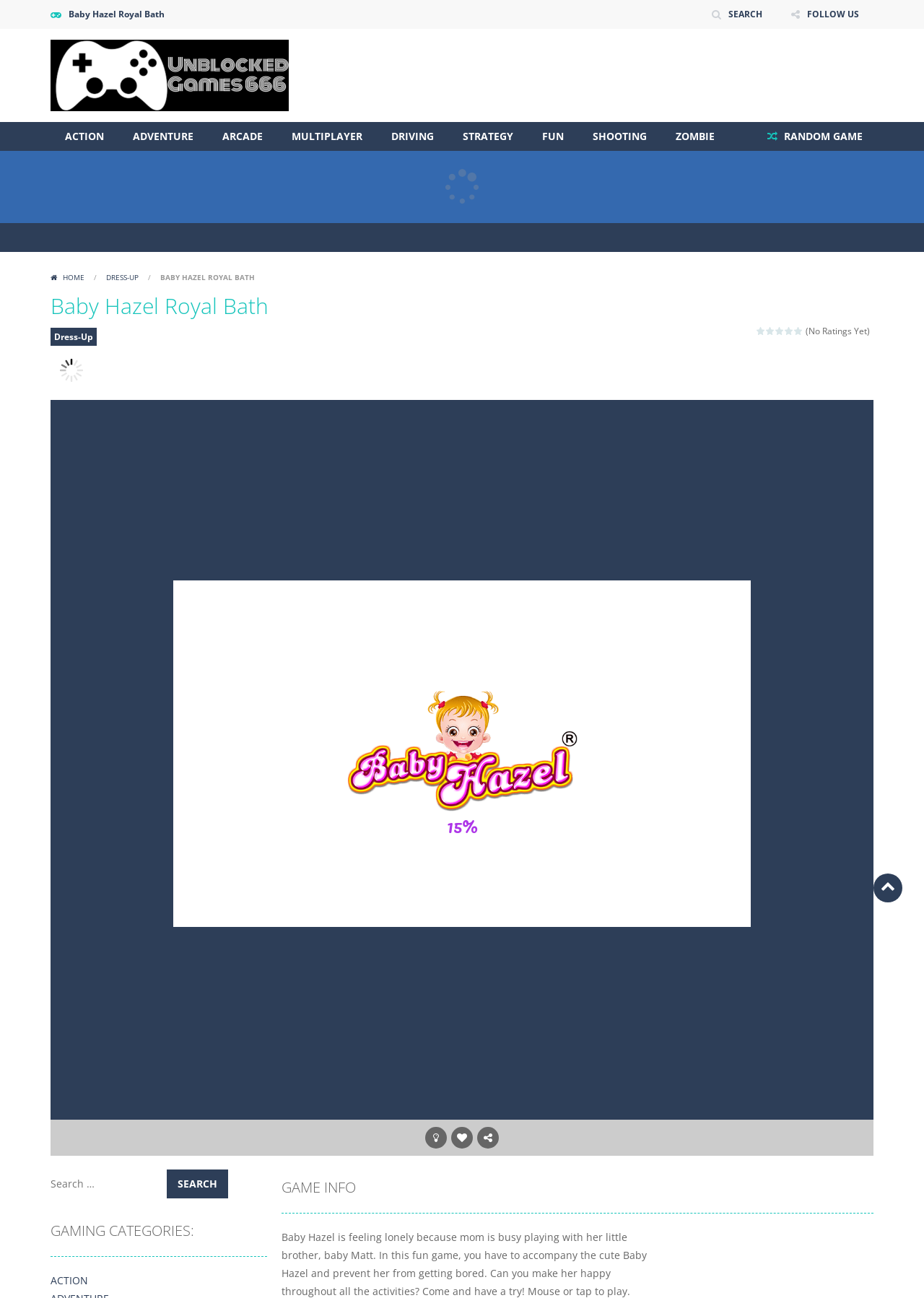Identify the bounding box of the UI component described as: "Home".

[0.055, 0.21, 0.094, 0.217]